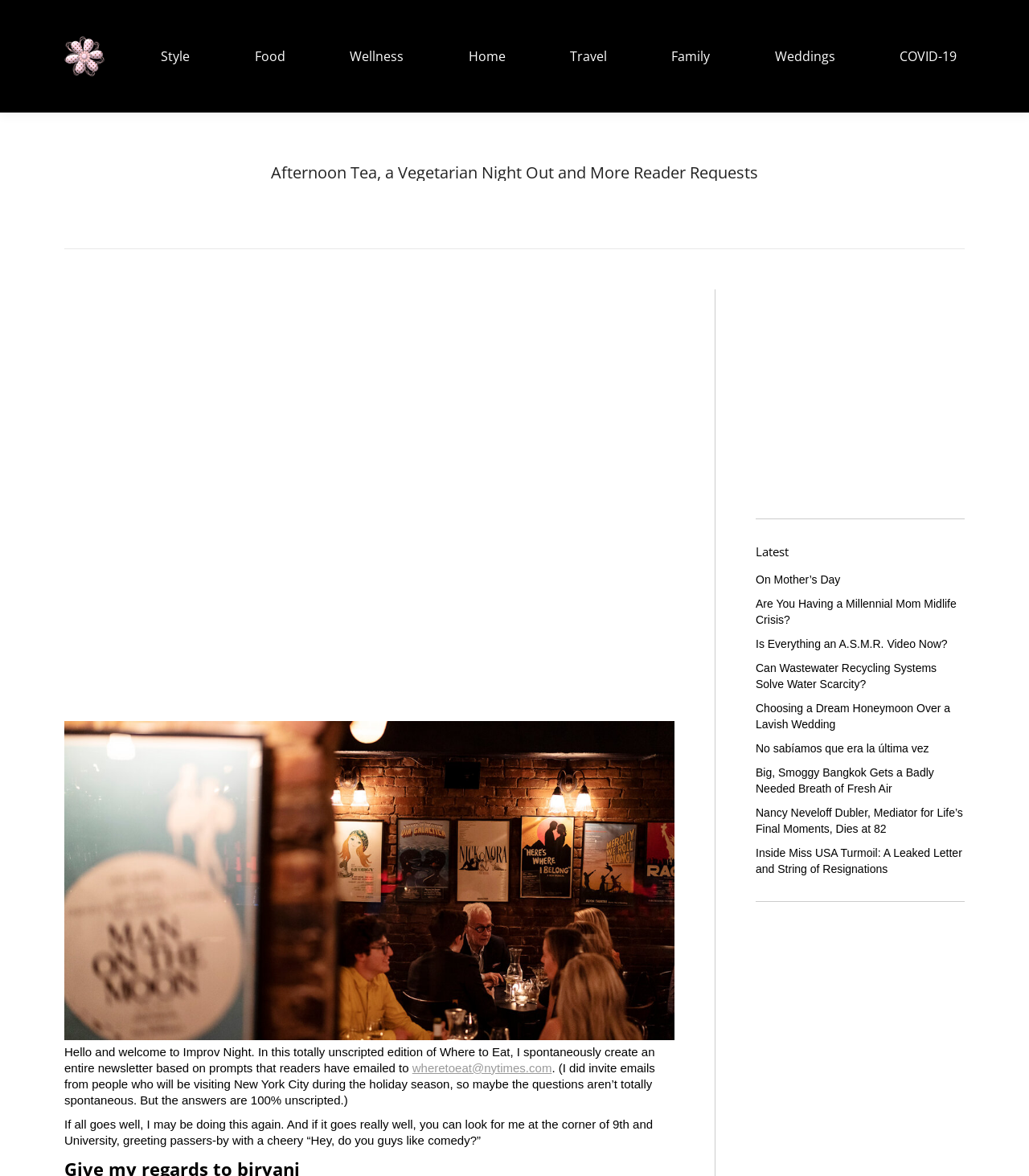Please find and report the primary heading text from the webpage.

Afternoon Tea, a Vegetarian Night Out and More Reader Requests